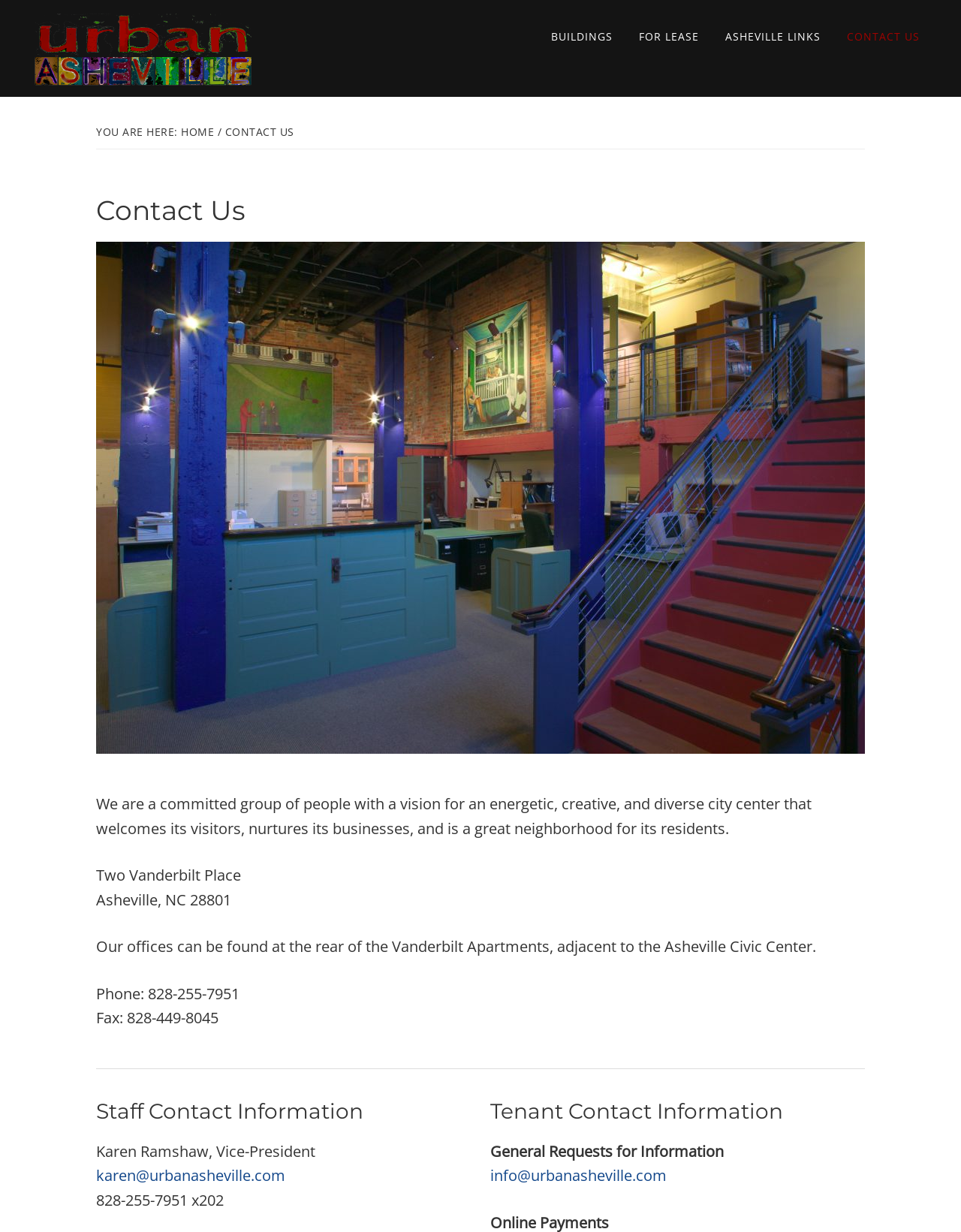What is the phone number of the organization?
Refer to the screenshot and respond with a concise word or phrase.

828-255-7951